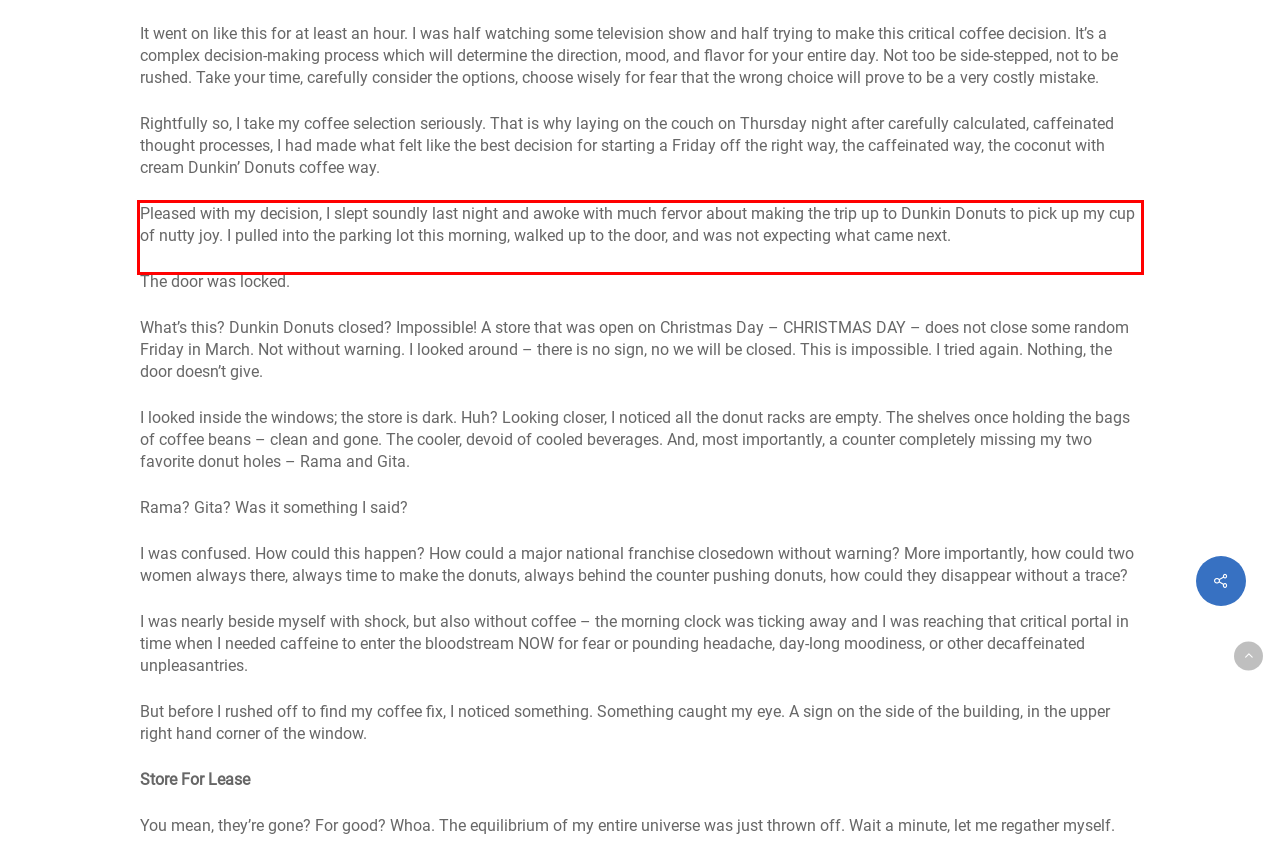Given a screenshot of a webpage with a red bounding box, extract the text content from the UI element inside the red bounding box.

Pleased with my decision, I slept soundly last night and awoke with much fervor about making the trip up to Dunkin Donuts to pick up my cup of nutty joy. I pulled into the parking lot this morning, walked up to the door, and was not expecting what came next.